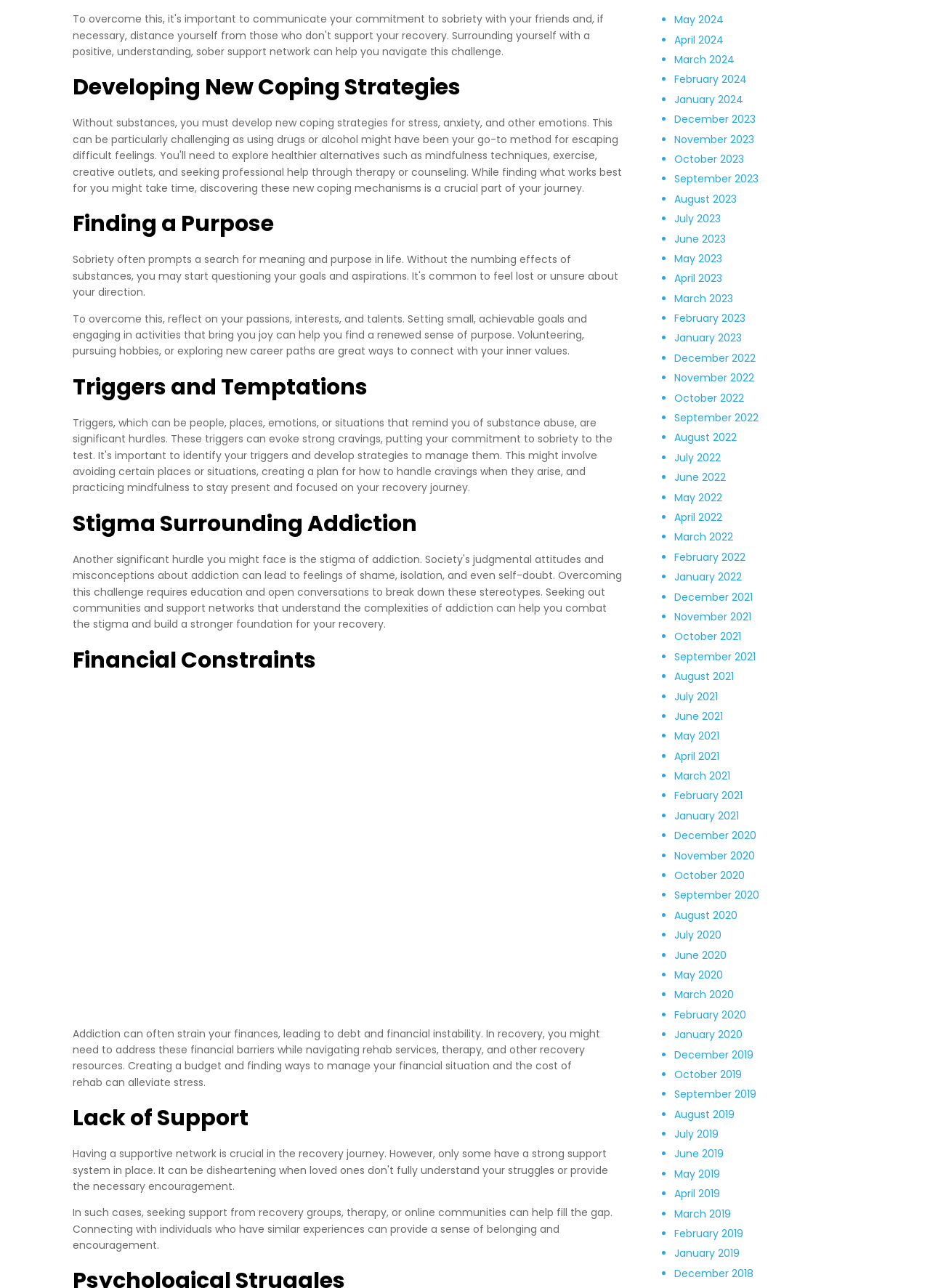Highlight the bounding box coordinates of the region I should click on to meet the following instruction: "Click on 'February 2022'".

[0.725, 0.427, 0.802, 0.438]